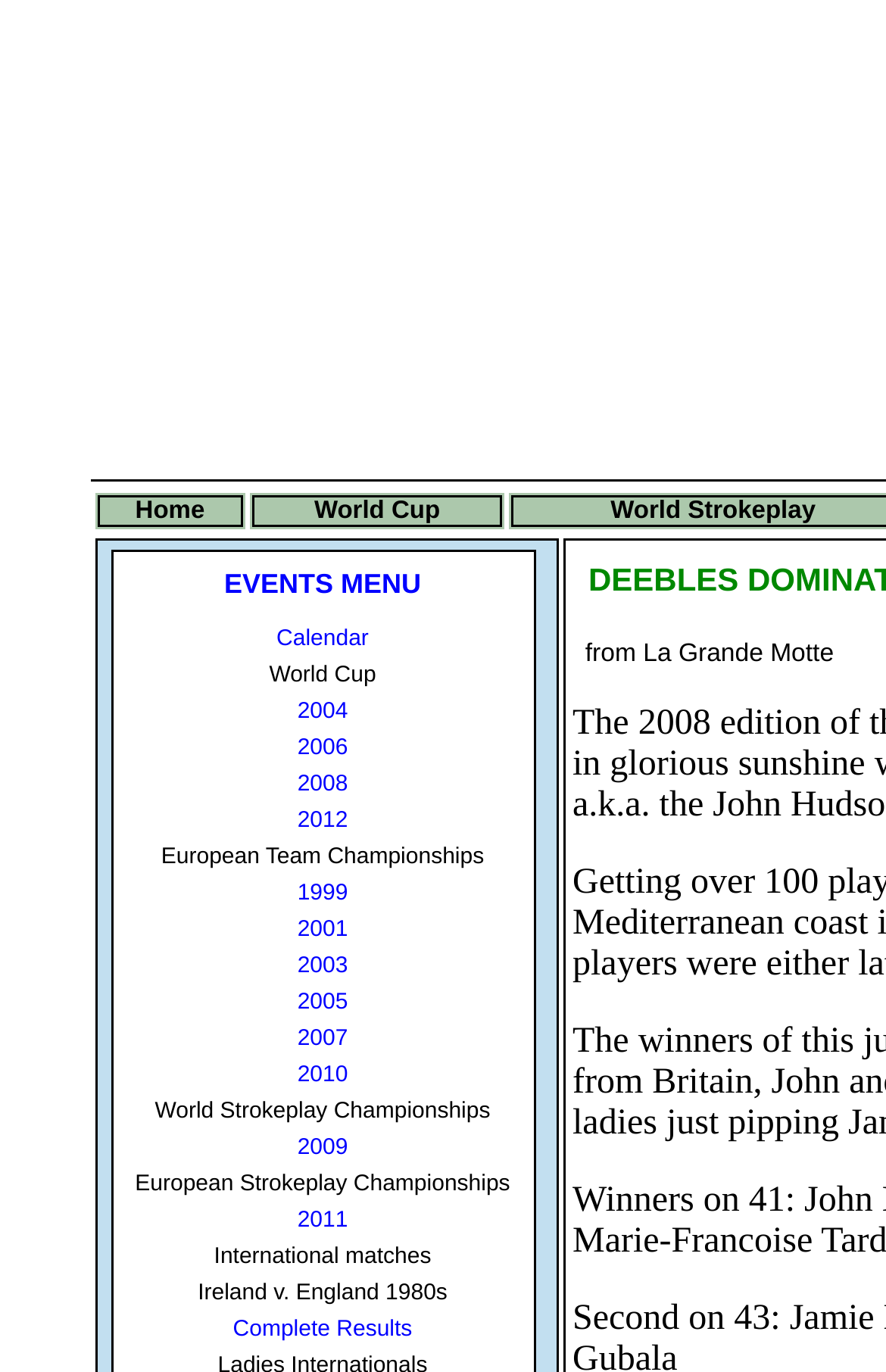Please answer the following question using a single word or phrase: How many links are there under the EVENTS MENU?

15